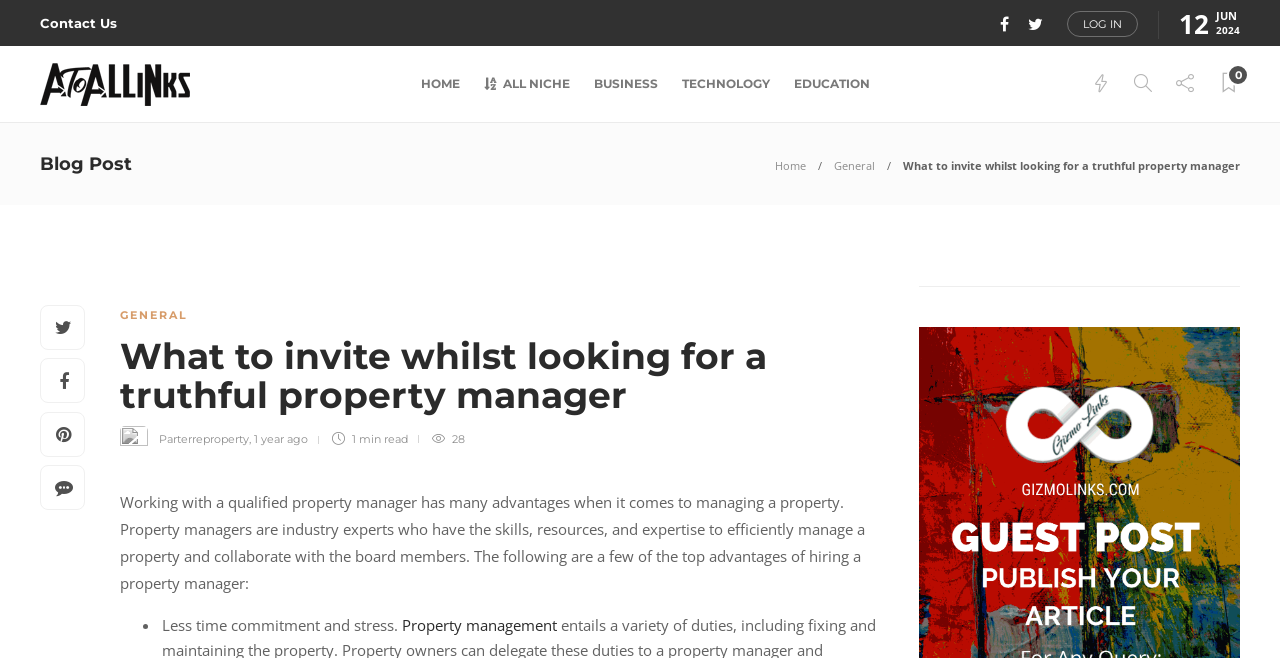Pinpoint the bounding box coordinates of the clickable area needed to execute the instruction: "Log in to the website". The coordinates should be specified as four float numbers between 0 and 1, i.e., [left, top, right, bottom].

[0.834, 0.017, 0.889, 0.056]